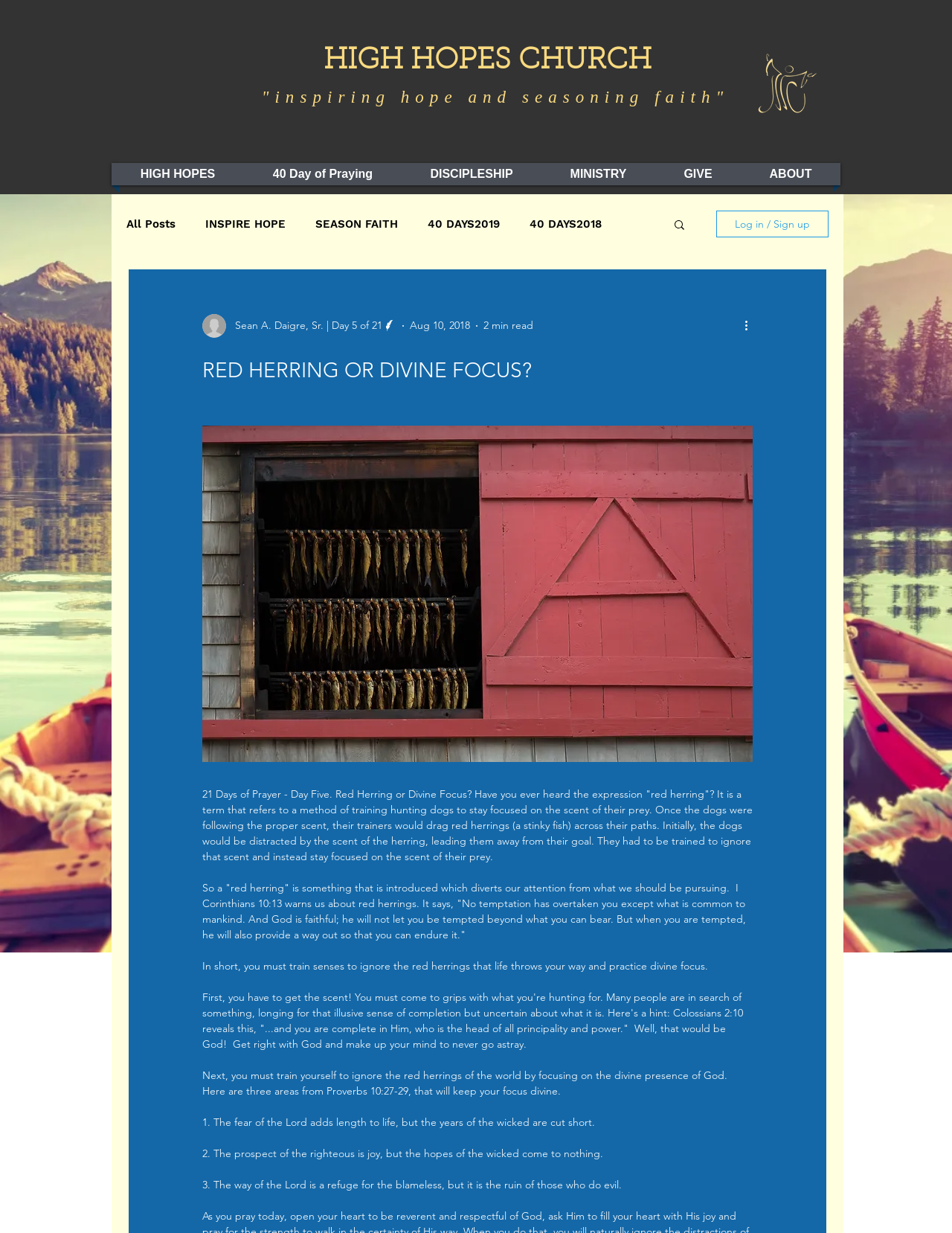Pinpoint the bounding box coordinates for the area that should be clicked to perform the following instruction: "Call the office using the phone number".

None